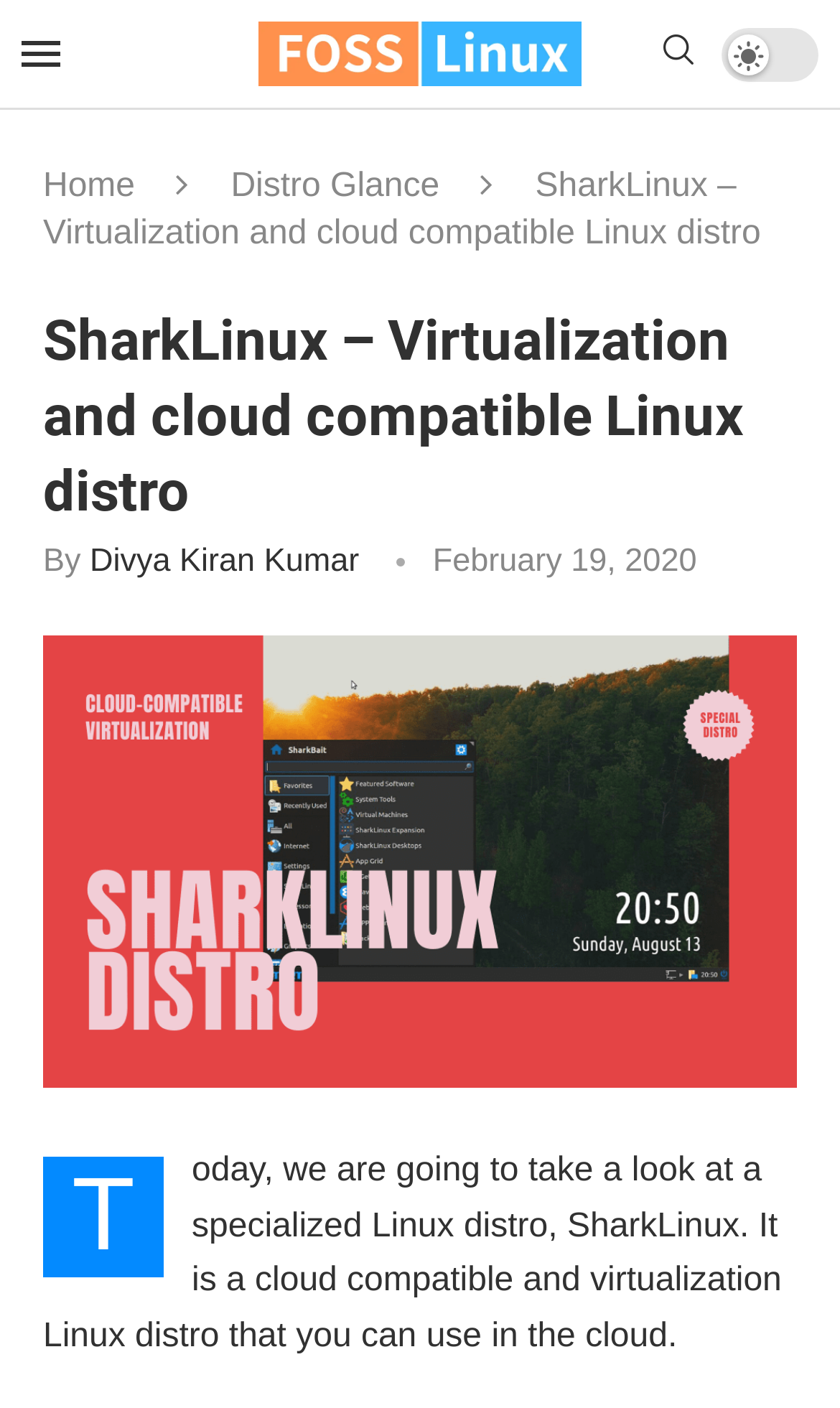Look at the image and answer the question in detail:
What is the purpose of the 'Open Menu' link?

The link 'Open Menu' is likely to open a menu on the webpage, allowing users to access more options or features.